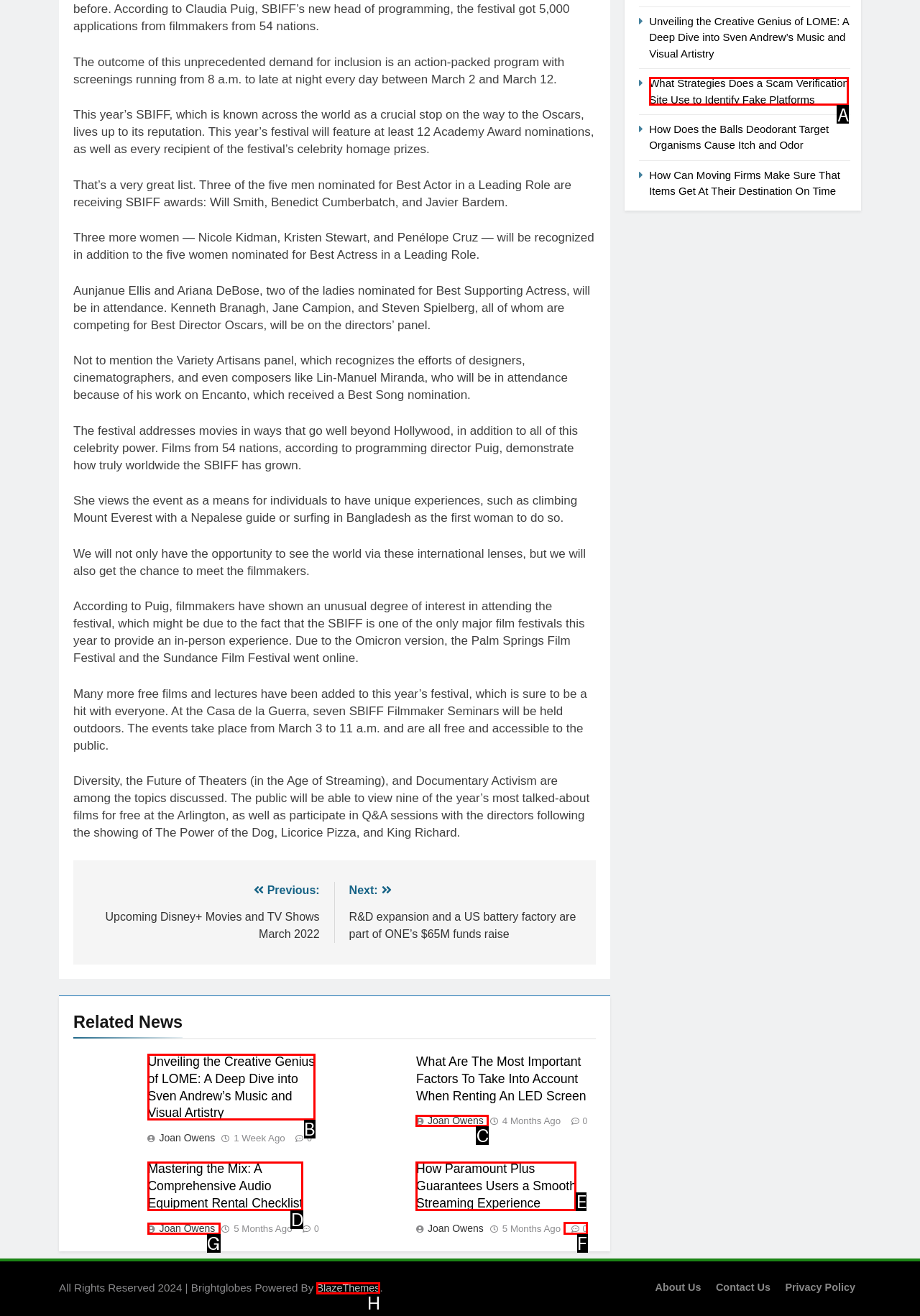Which option aligns with the description: Joan Owens? Respond by selecting the correct letter.

G